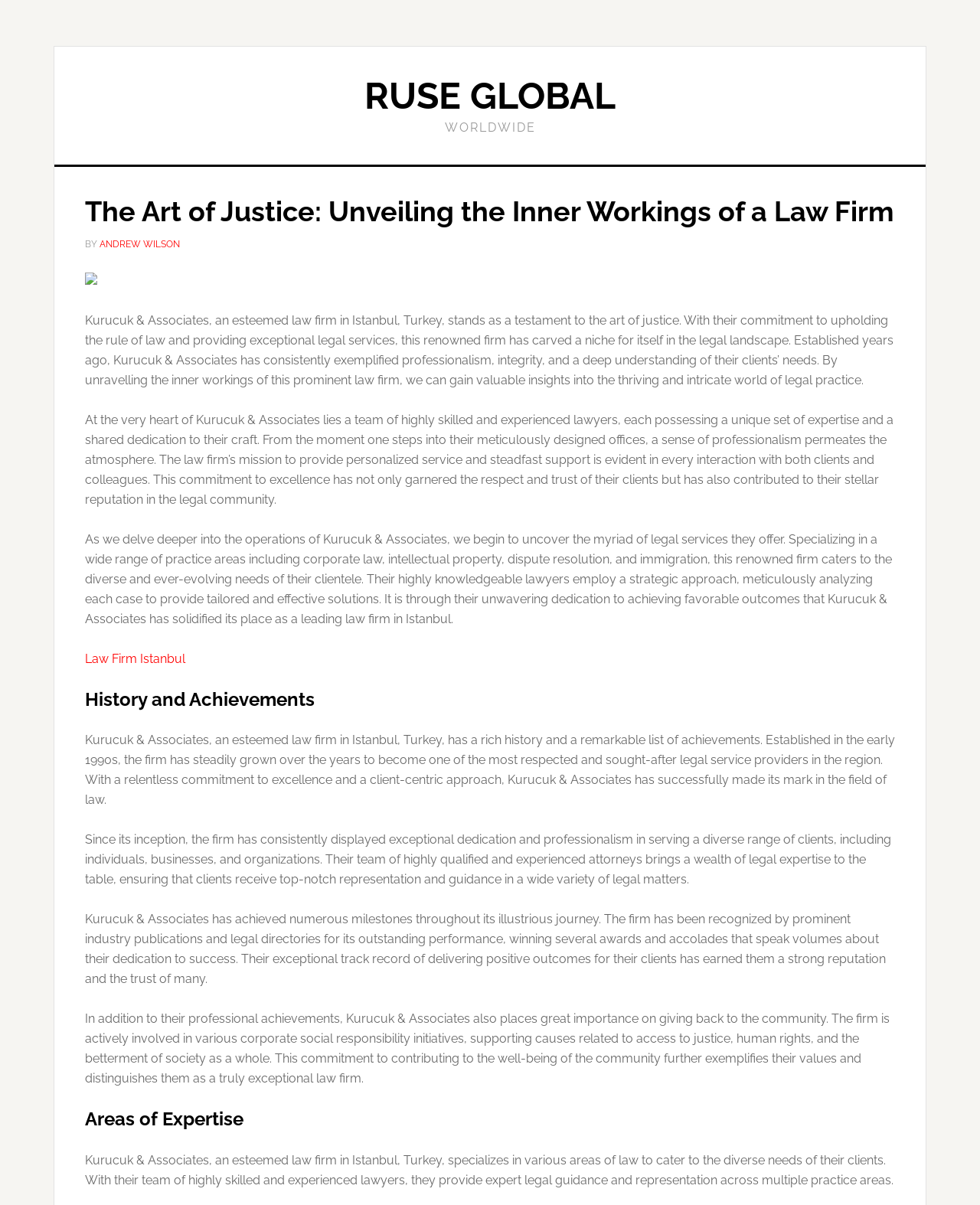What is the name of the law firm?
Utilize the image to construct a detailed and well-explained answer.

I found the answer by reading the static text on the webpage, which mentions 'Kurucuk & Associates, an esteemed law firm in Istanbul, Turkey, stands as a testament to the art of justice.'